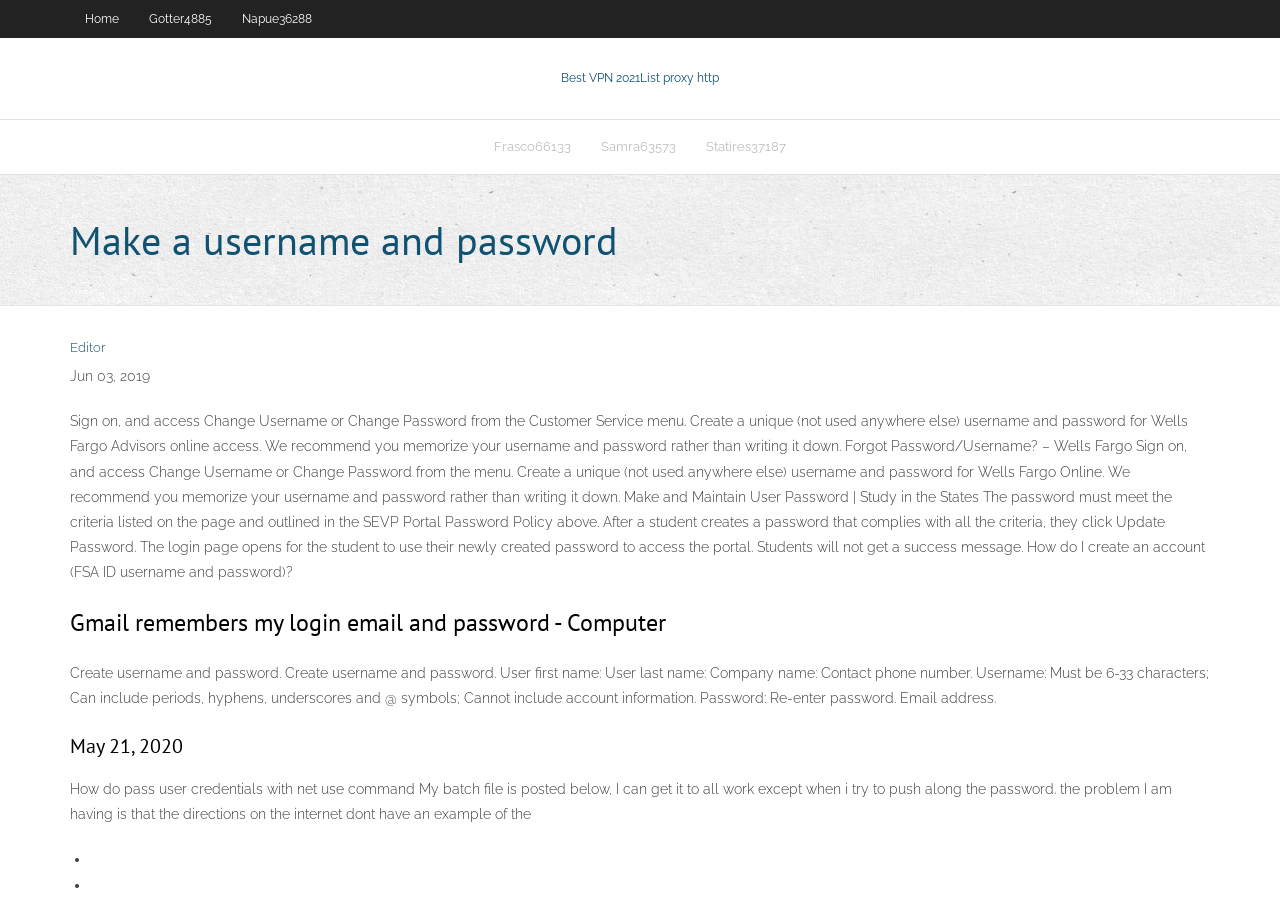What is the purpose of this webpage?
Can you offer a detailed and complete answer to this question?

Based on the webpage content, it appears that the purpose of this webpage is to guide users in creating a unique username and password for online access, possibly for a specific service or platform.